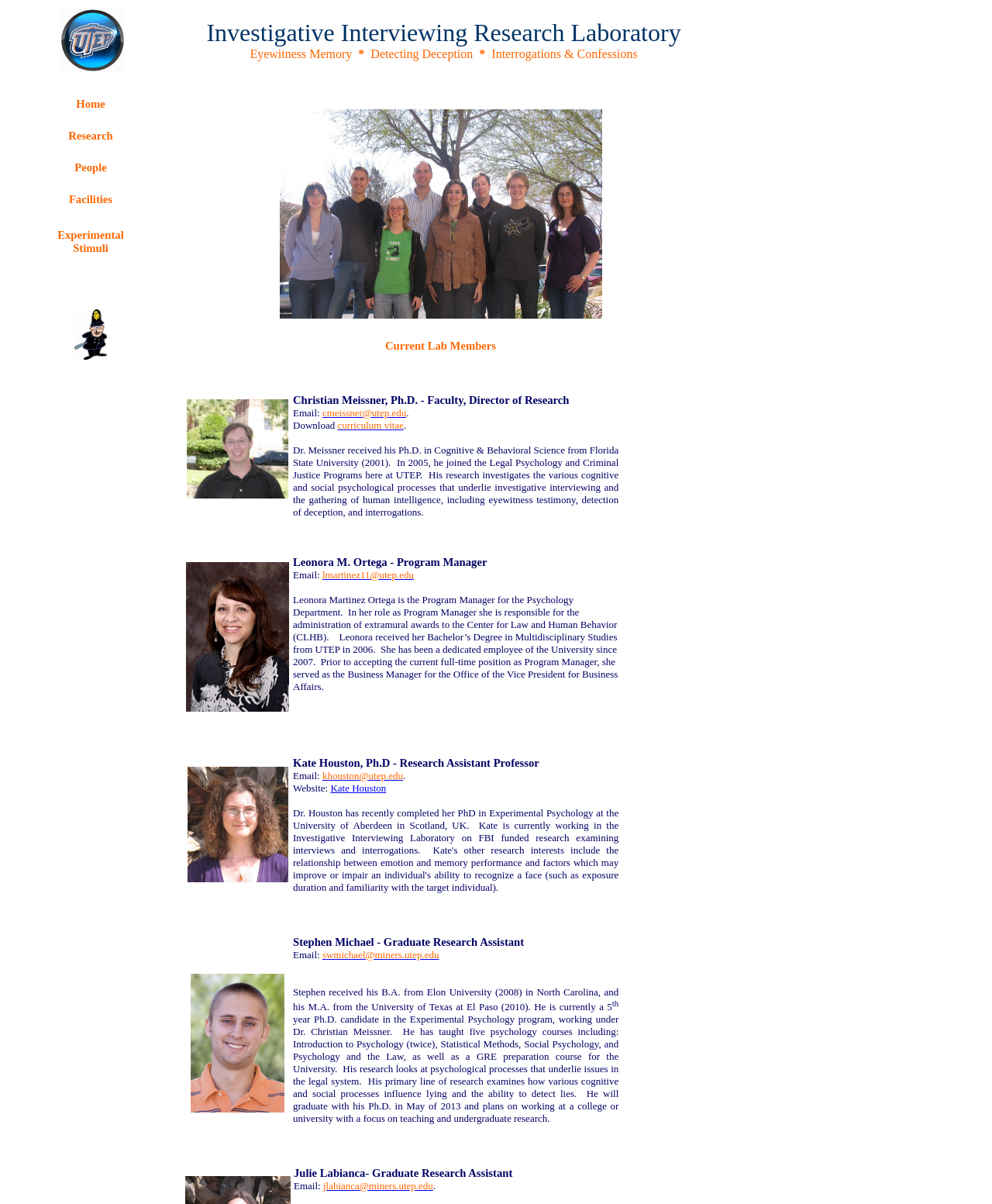Please determine the bounding box coordinates of the section I need to click to accomplish this instruction: "Explore the research section".

[0.069, 0.108, 0.114, 0.118]